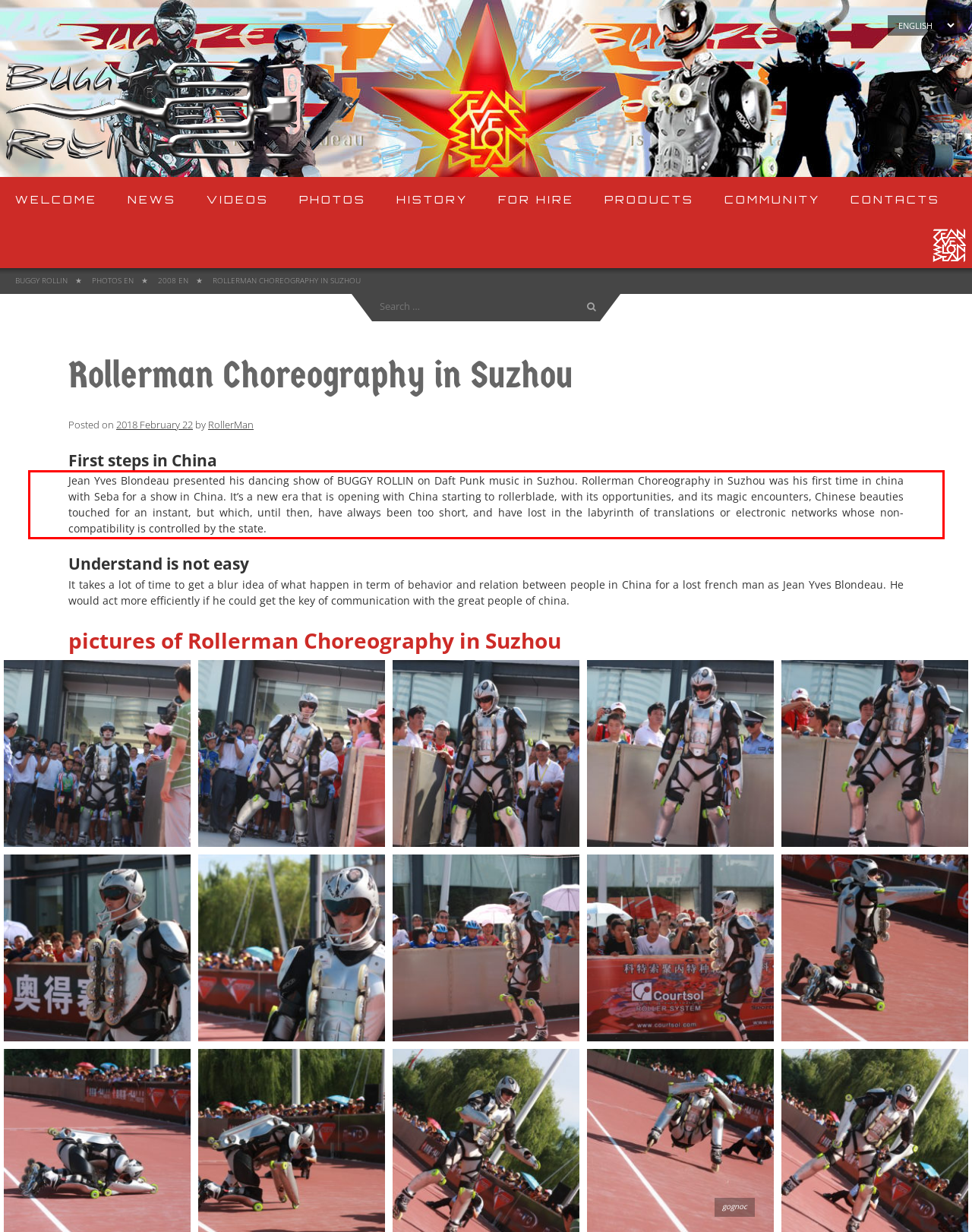There is a UI element on the webpage screenshot marked by a red bounding box. Extract and generate the text content from within this red box.

Jean Yves Blondeau presented his dancing show of BUGGY ROLLIN on Daft Punk music in Suzhou. Rollerman Choreography in Suzhou was his first time in china with Seba for a show in China. It’s a new era that is opening with China starting to rollerblade, with its opportunities, and its magic encounters, Chinese beauties touched for an instant, but which, until then, have always been too short, and have lost in the labyrinth of translations or electronic networks whose non-compatibility is controlled by the state.